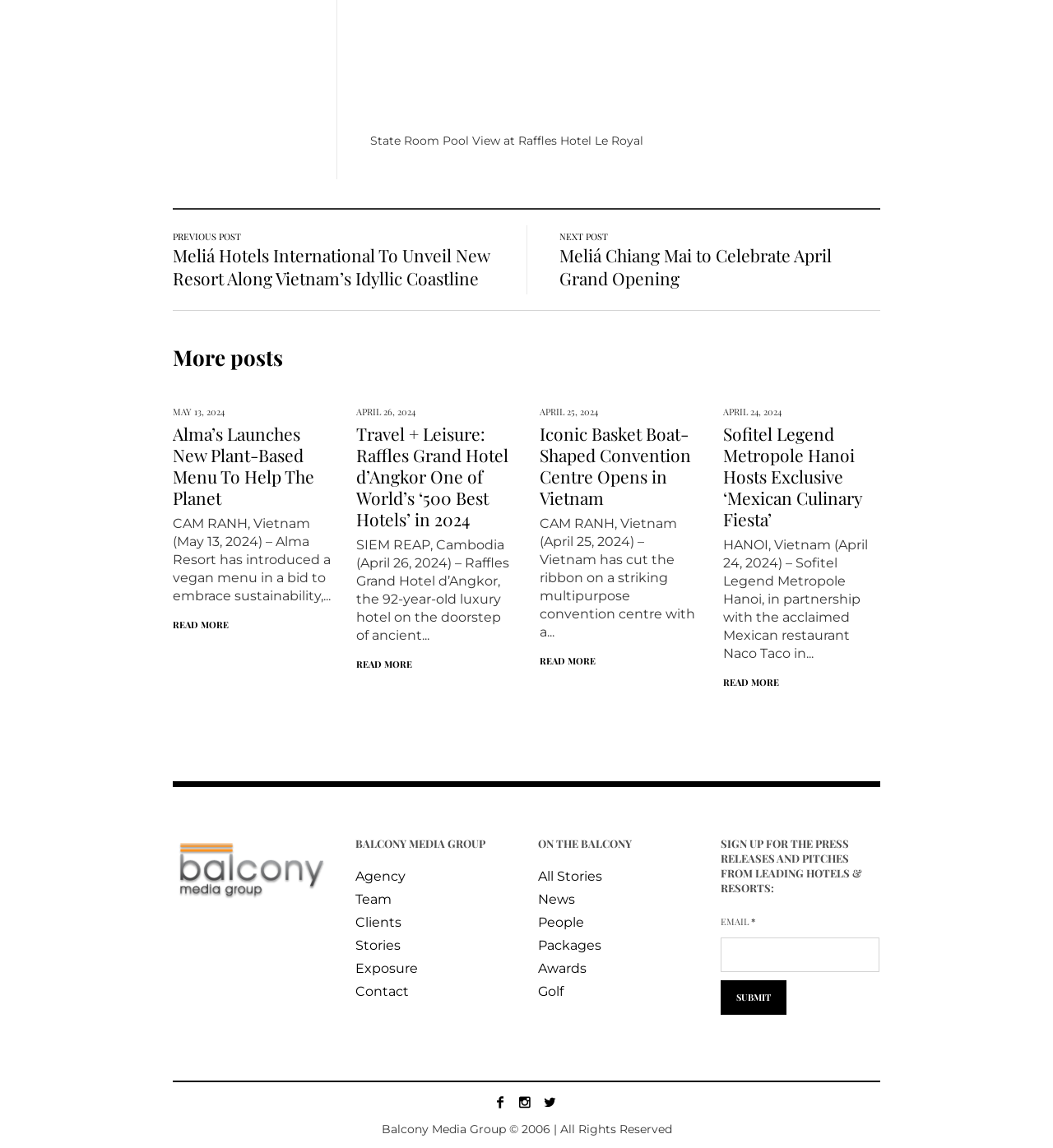Refer to the element description Read More and identify the corresponding bounding box in the screenshot. Format the coordinates as (top-left x, top-left y, bottom-right x, bottom-right y) with values in the range of 0 to 1.

[0.512, 0.57, 0.566, 0.581]